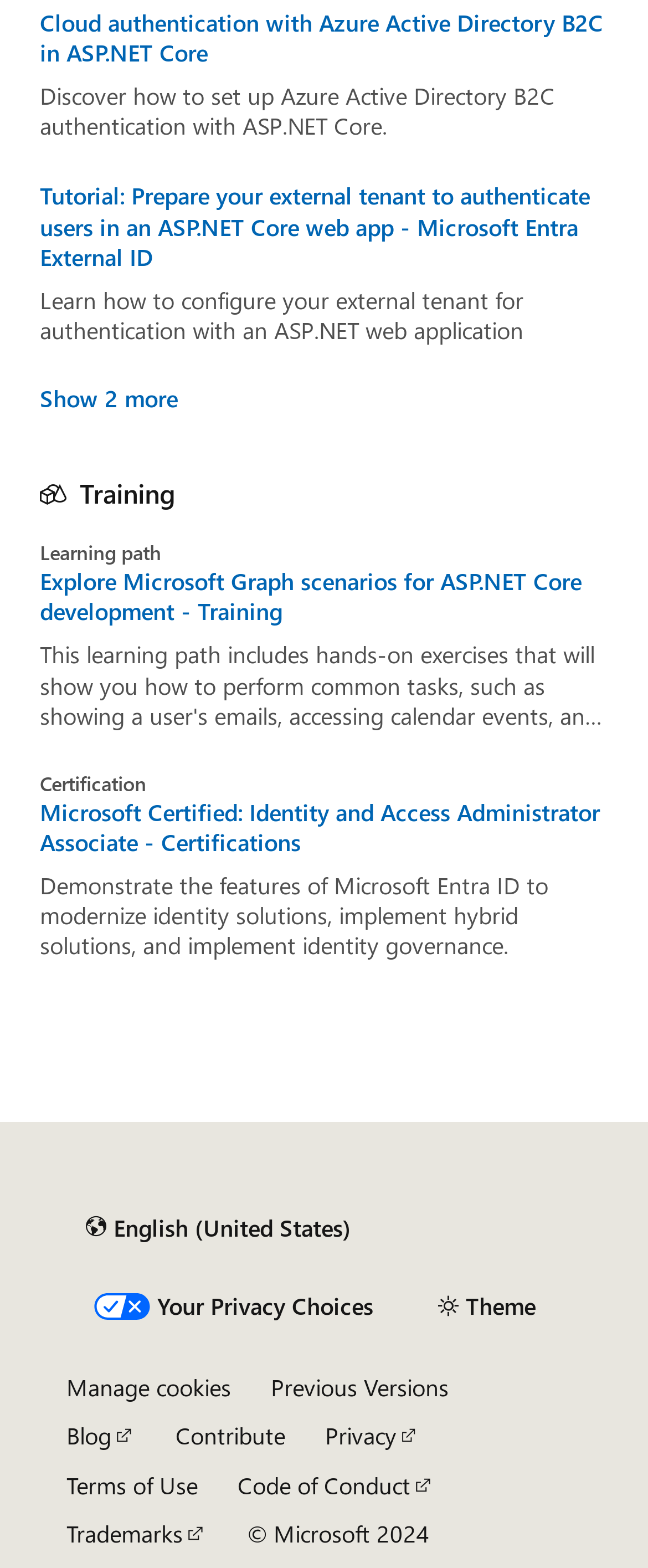Please specify the bounding box coordinates of the clickable region to carry out the following instruction: "Click the link to learn about cloud authentication with Azure Active Directory B2C in ASP.NET Core". The coordinates should be four float numbers between 0 and 1, in the format [left, top, right, bottom].

[0.062, 0.005, 0.938, 0.043]